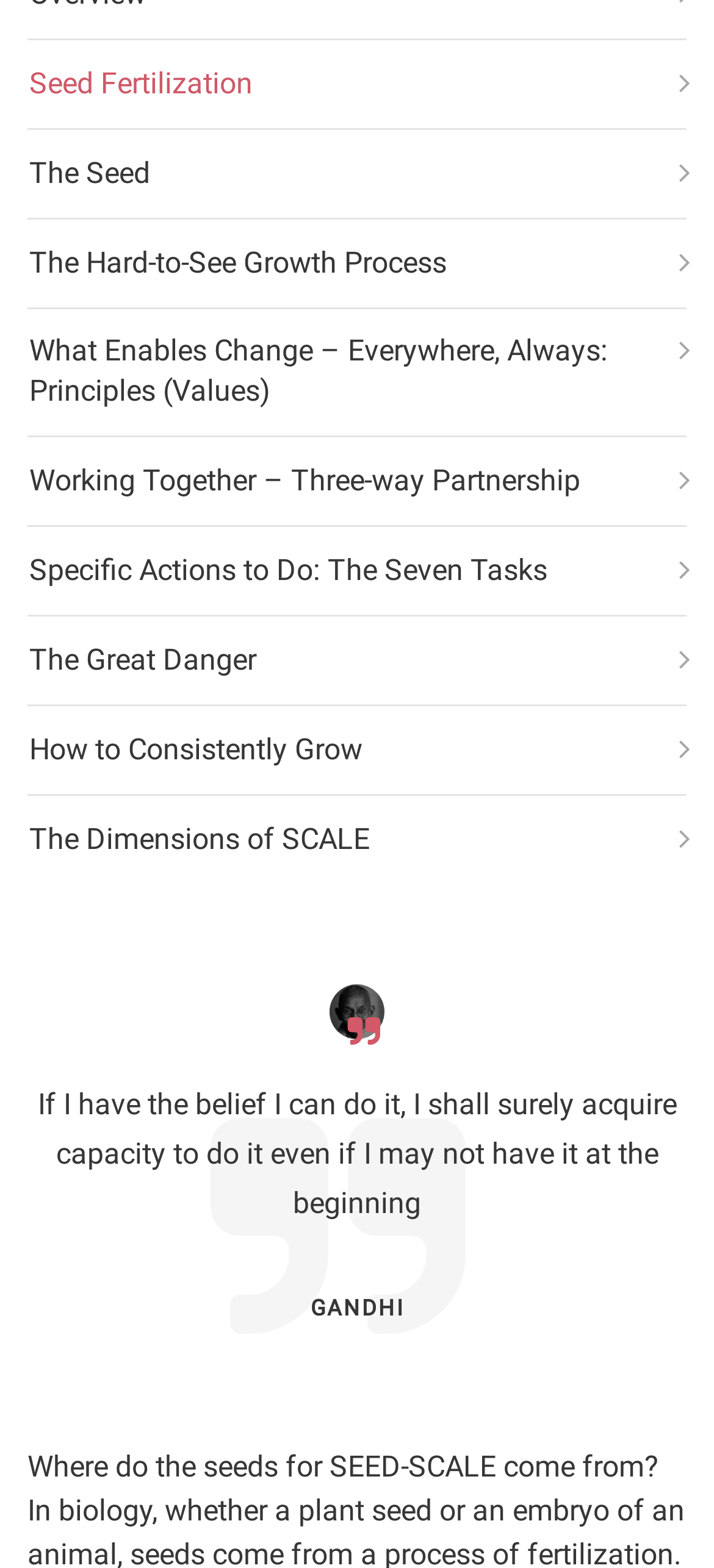Identify the bounding box coordinates for the UI element that matches this description: "The Great Danger".

[0.041, 0.409, 0.913, 0.434]